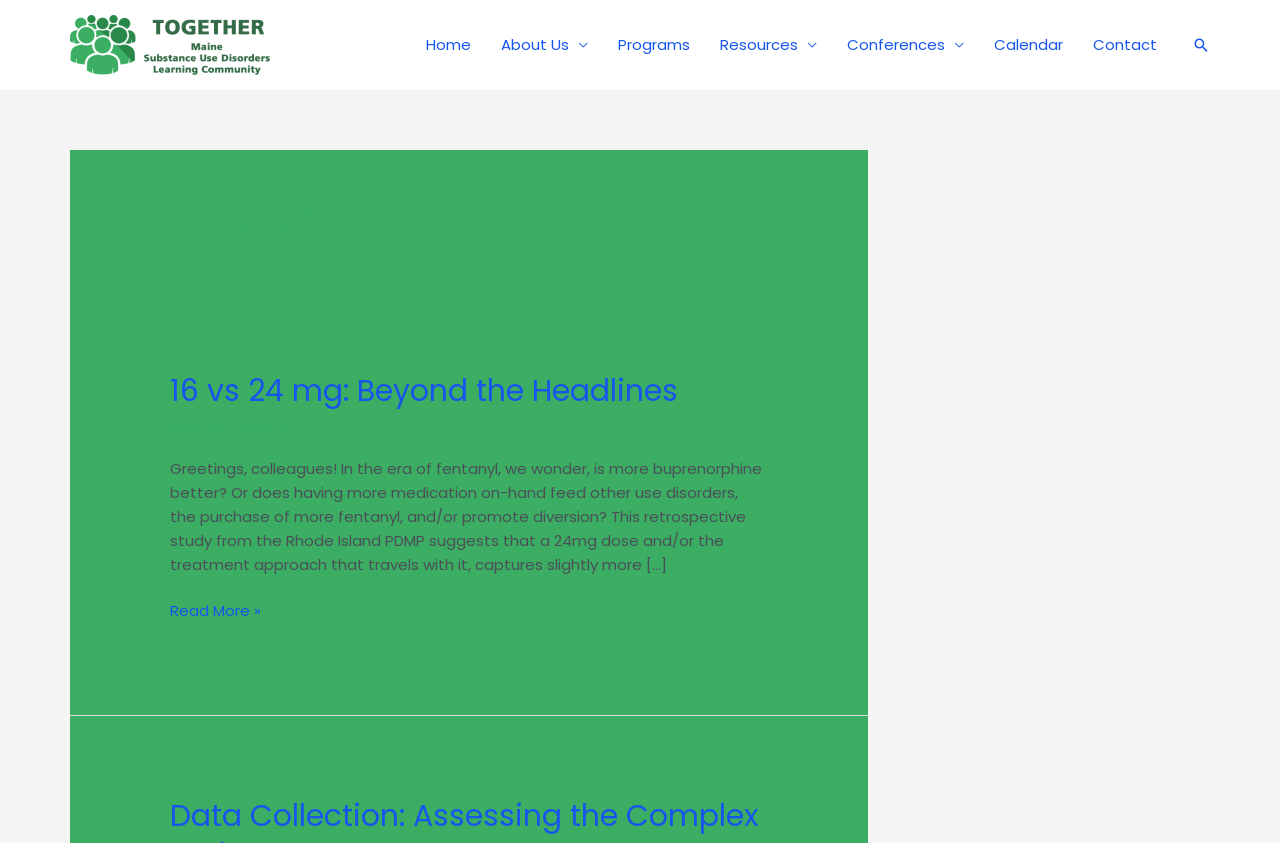Given the description "alt="ME SUD Learning Community"", provide the bounding box coordinates of the corresponding UI element.

[0.055, 0.039, 0.211, 0.064]